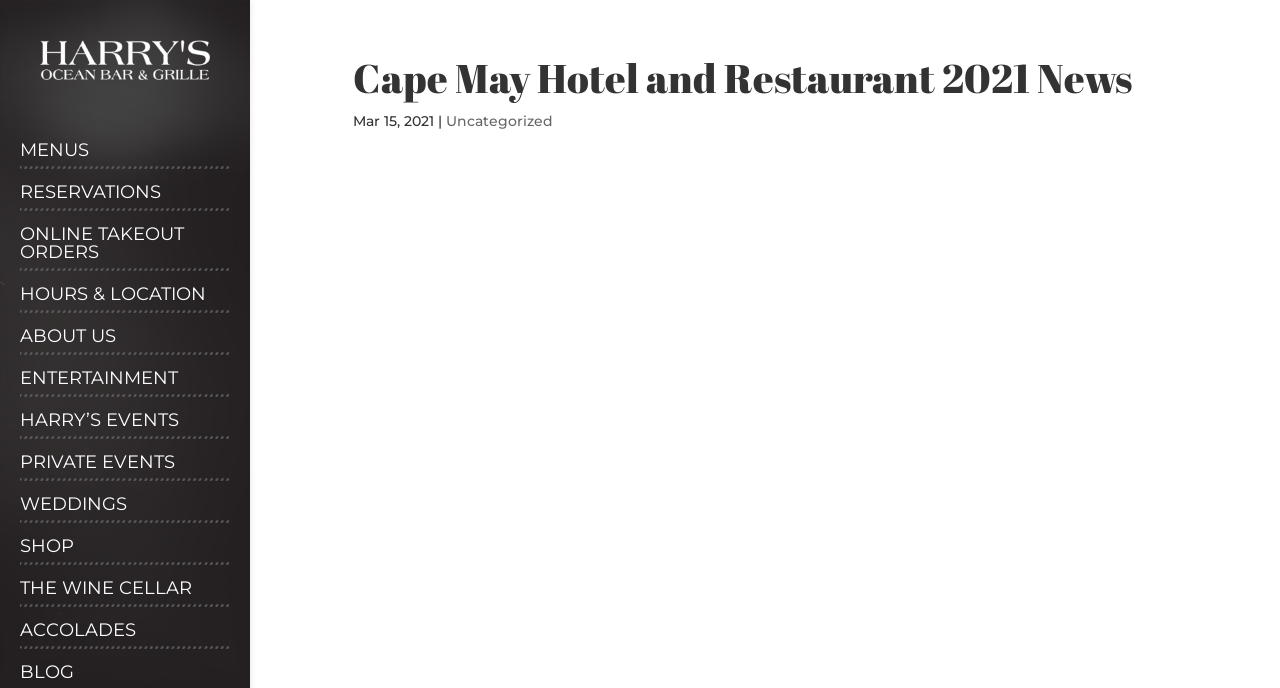What is the bounding box coordinate of the 'HOURS & LOCATION' link?
Please look at the screenshot and answer in one word or a short phrase.

[0.016, 0.414, 0.211, 0.455]